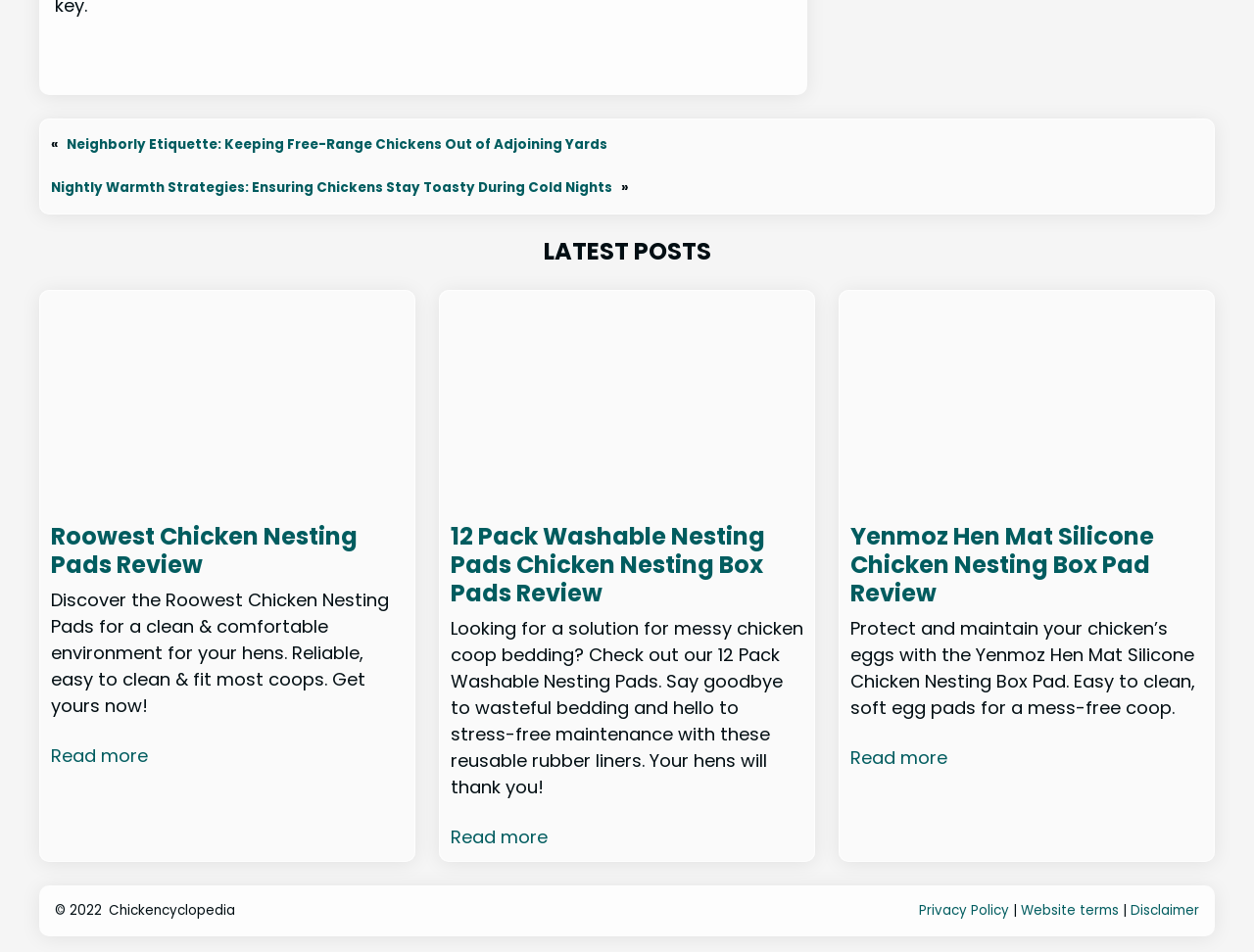Please locate the bounding box coordinates of the element's region that needs to be clicked to follow the instruction: "Learn more about Yenmoz Hen Mat Silicone Chicken Nesting Box Pad". The bounding box coordinates should be provided as four float numbers between 0 and 1, i.e., [left, top, right, bottom].

[0.678, 0.782, 0.755, 0.81]